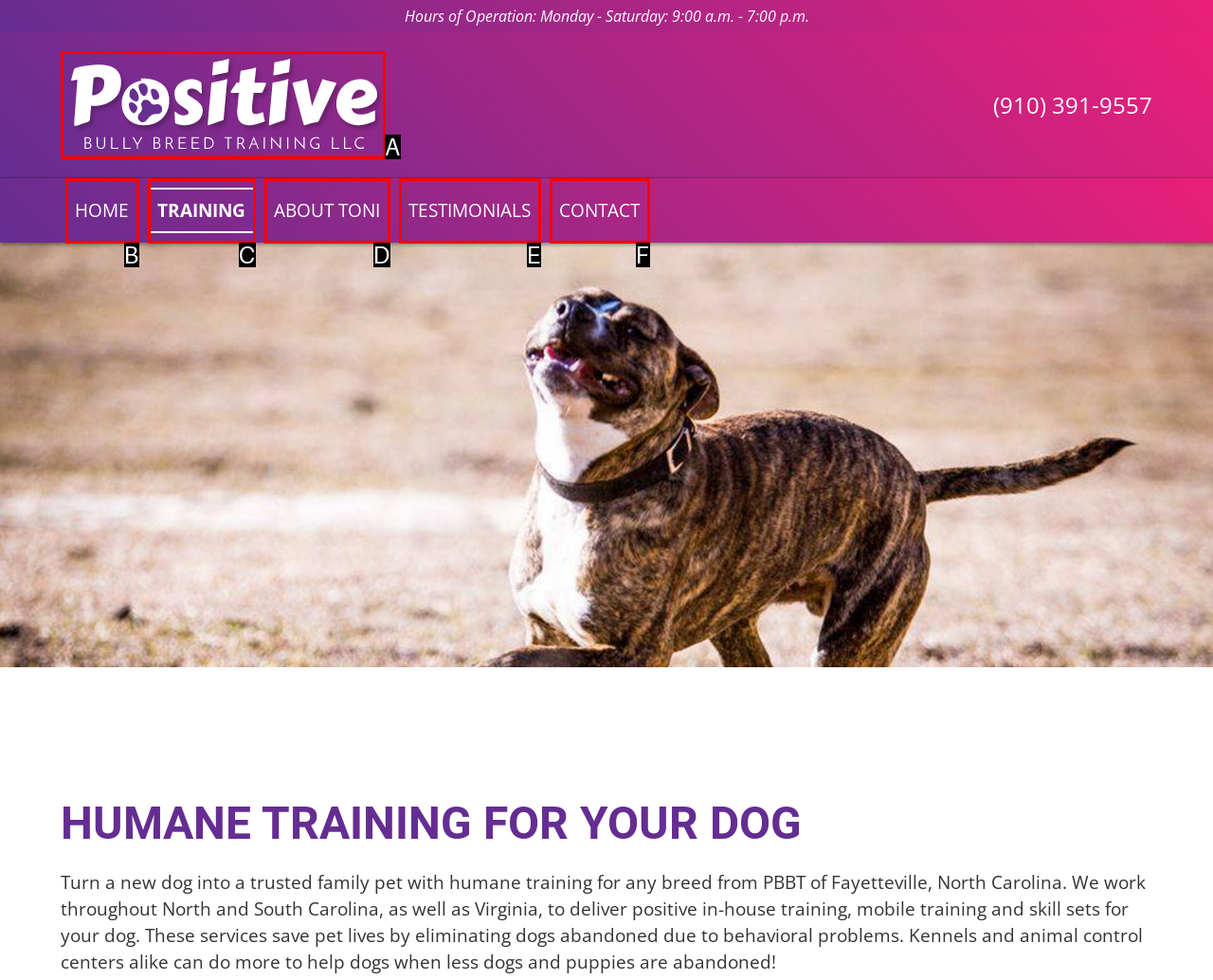Pick the HTML element that corresponds to the description: Training
Answer with the letter of the correct option from the given choices directly.

C